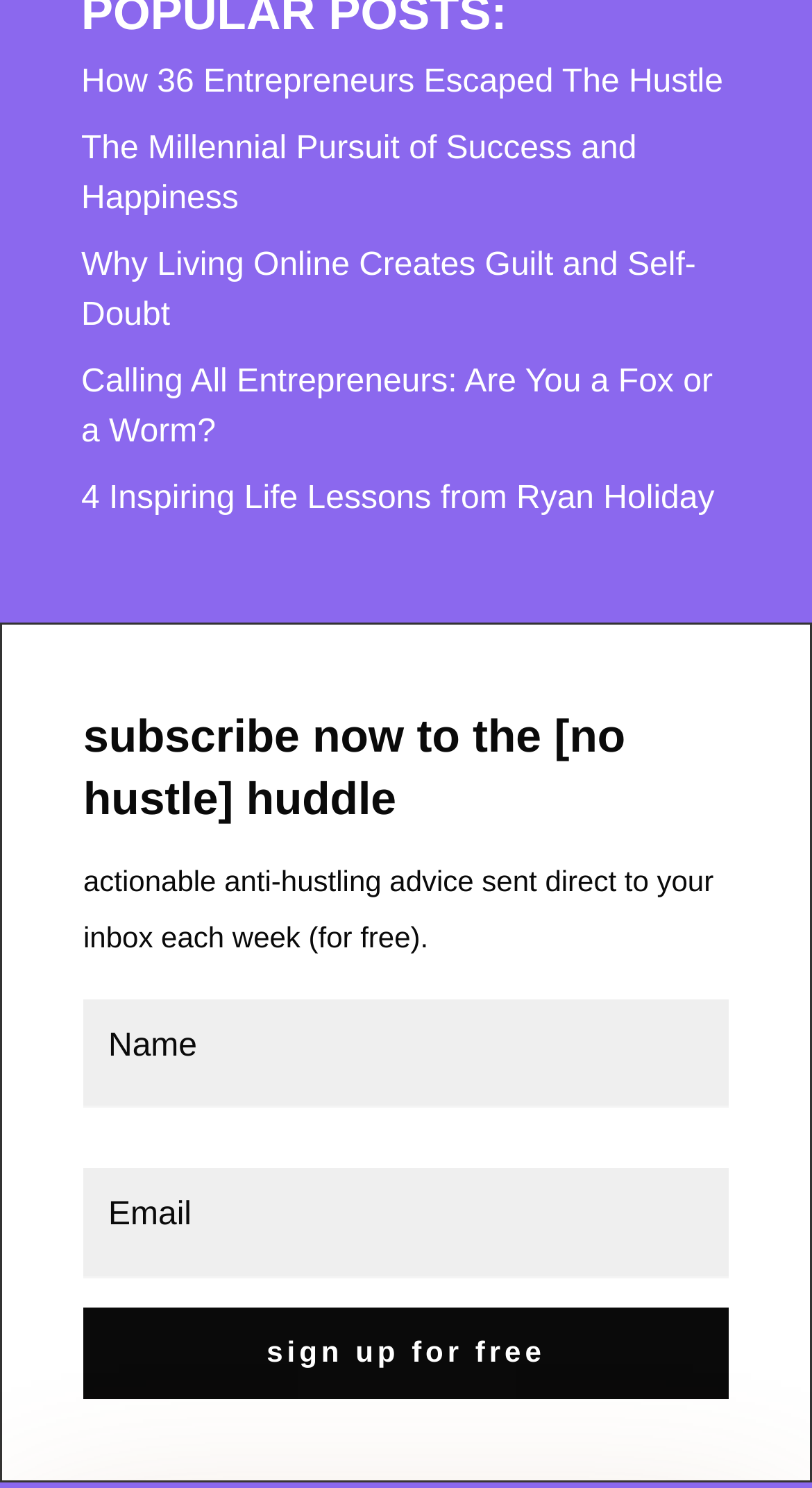Please determine the bounding box coordinates for the element with the description: "History of France".

None